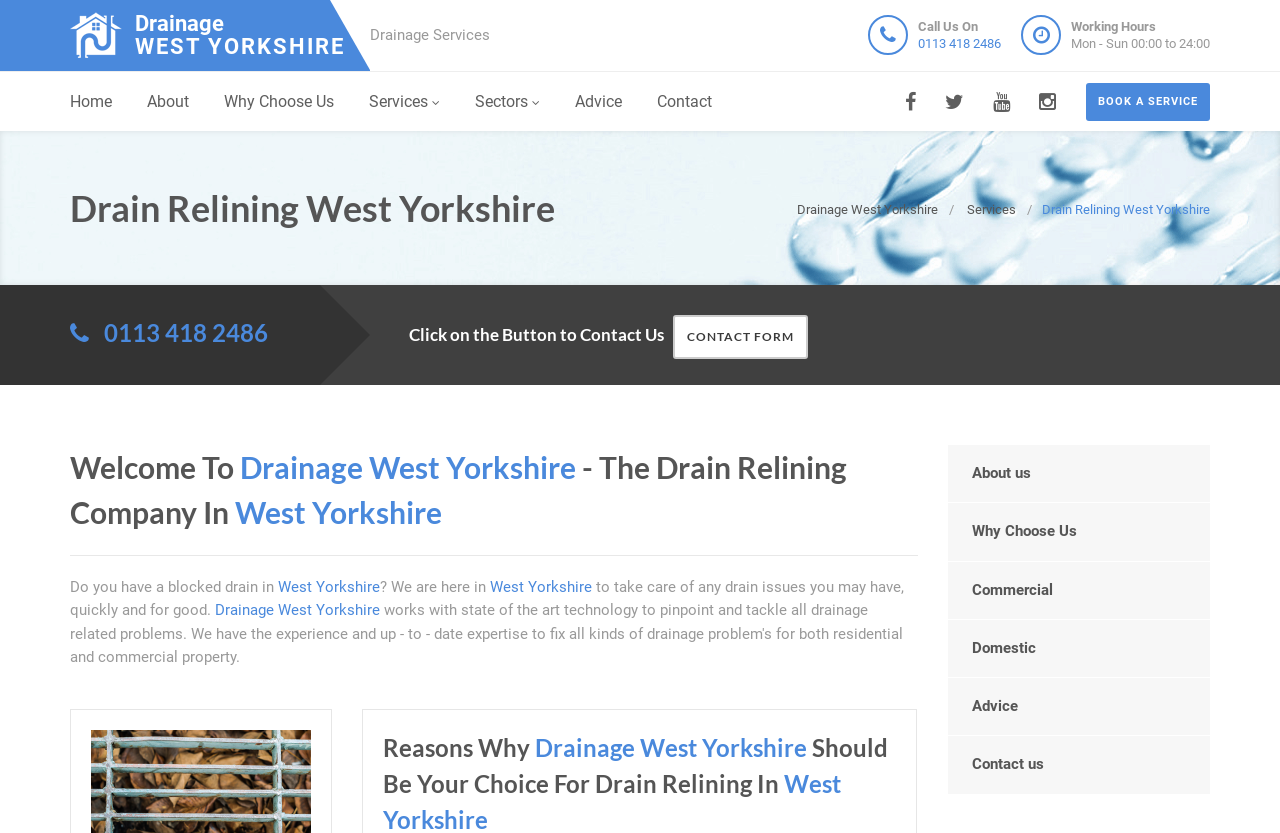What can be done on the webpage?
Provide a well-explained and detailed answer to the question.

The webpage allows users to book a service, which can be inferred from the 'BOOK A SERVICE' button in the middle of the page.